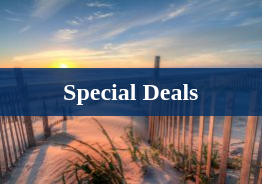Use a single word or phrase to answer this question: 
What is the prominent text overlaying the image?

Special Deals